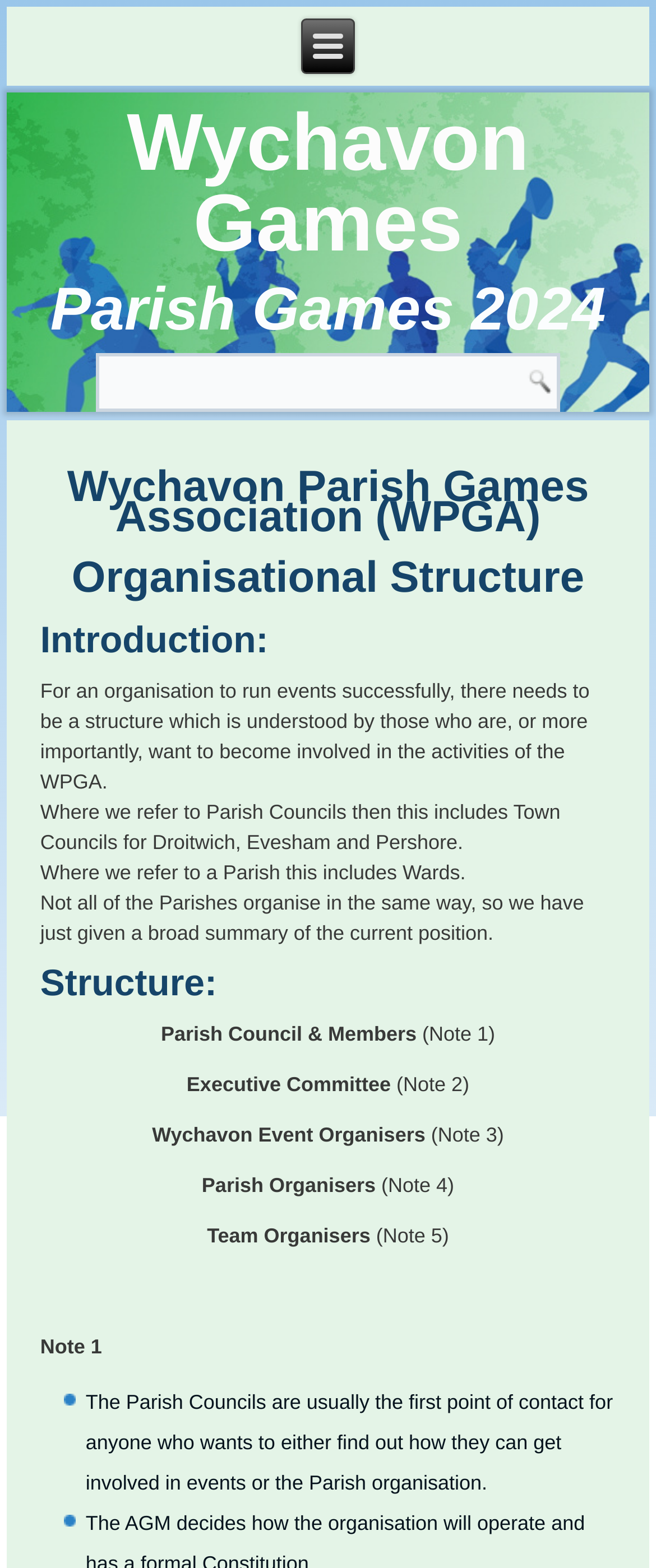Give a short answer using one word or phrase for the question:
What is the role of Parish Councils in the WPGA?

First point of contact